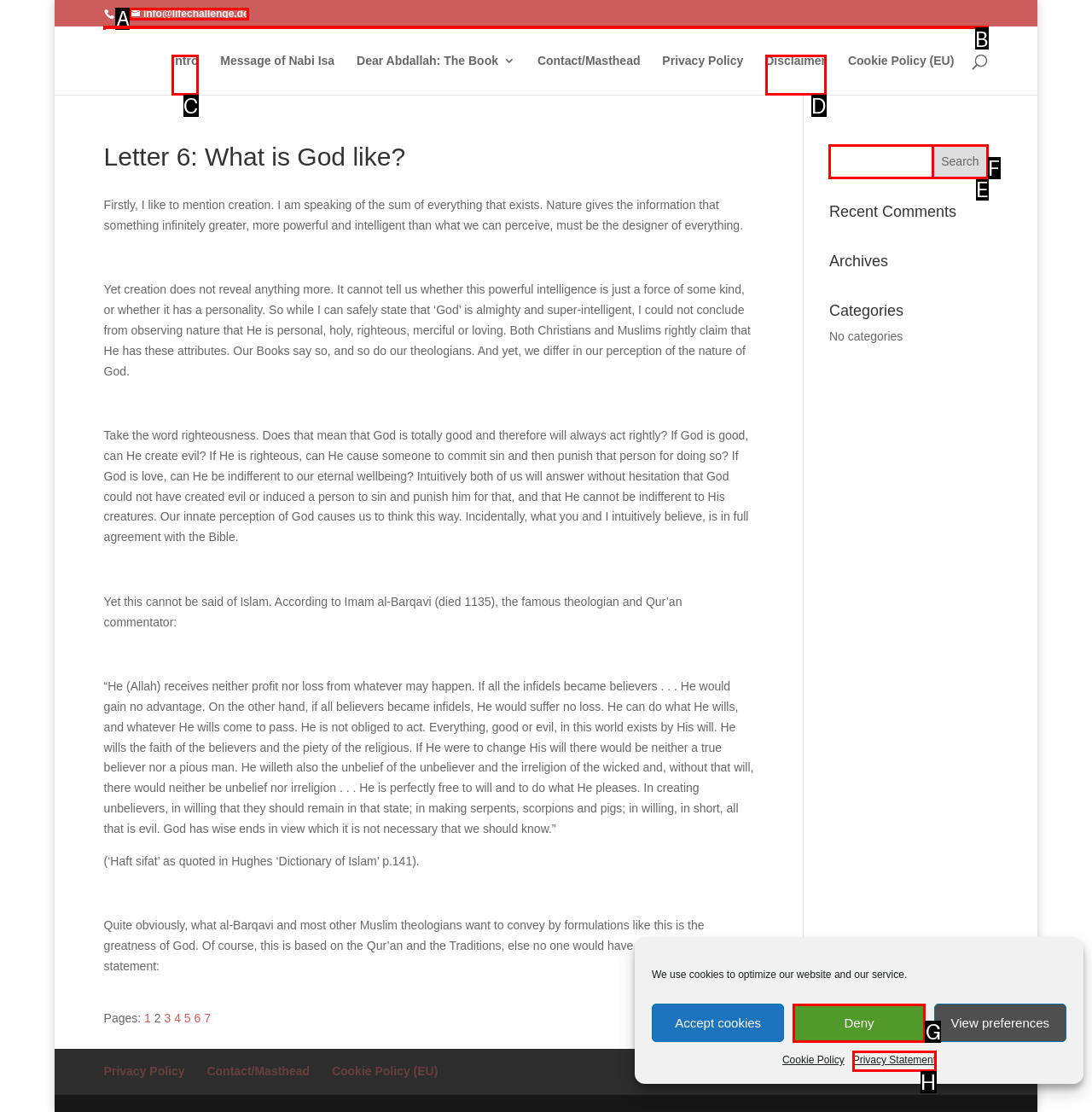Identify the correct UI element to click to achieve the task: Search for something.
Answer with the letter of the appropriate option from the choices given.

B